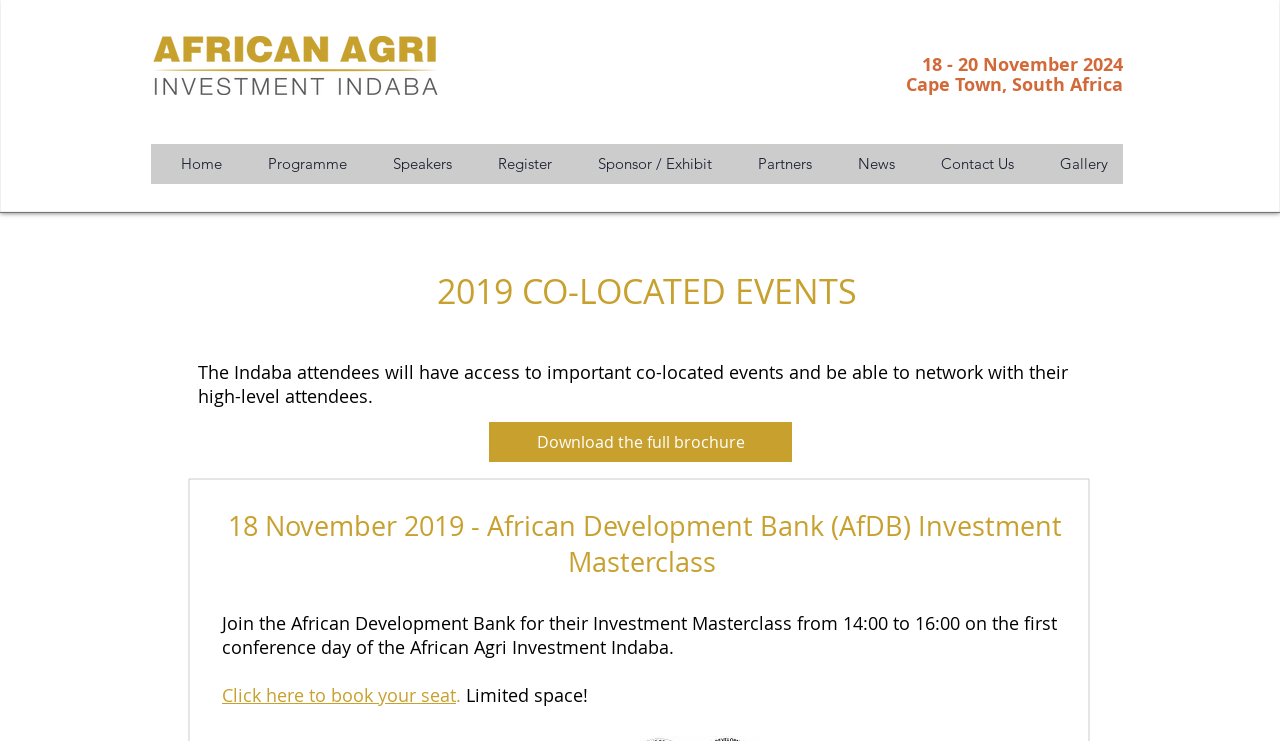Please reply to the following question using a single word or phrase: 
How many links are there in the navigation menu?

8